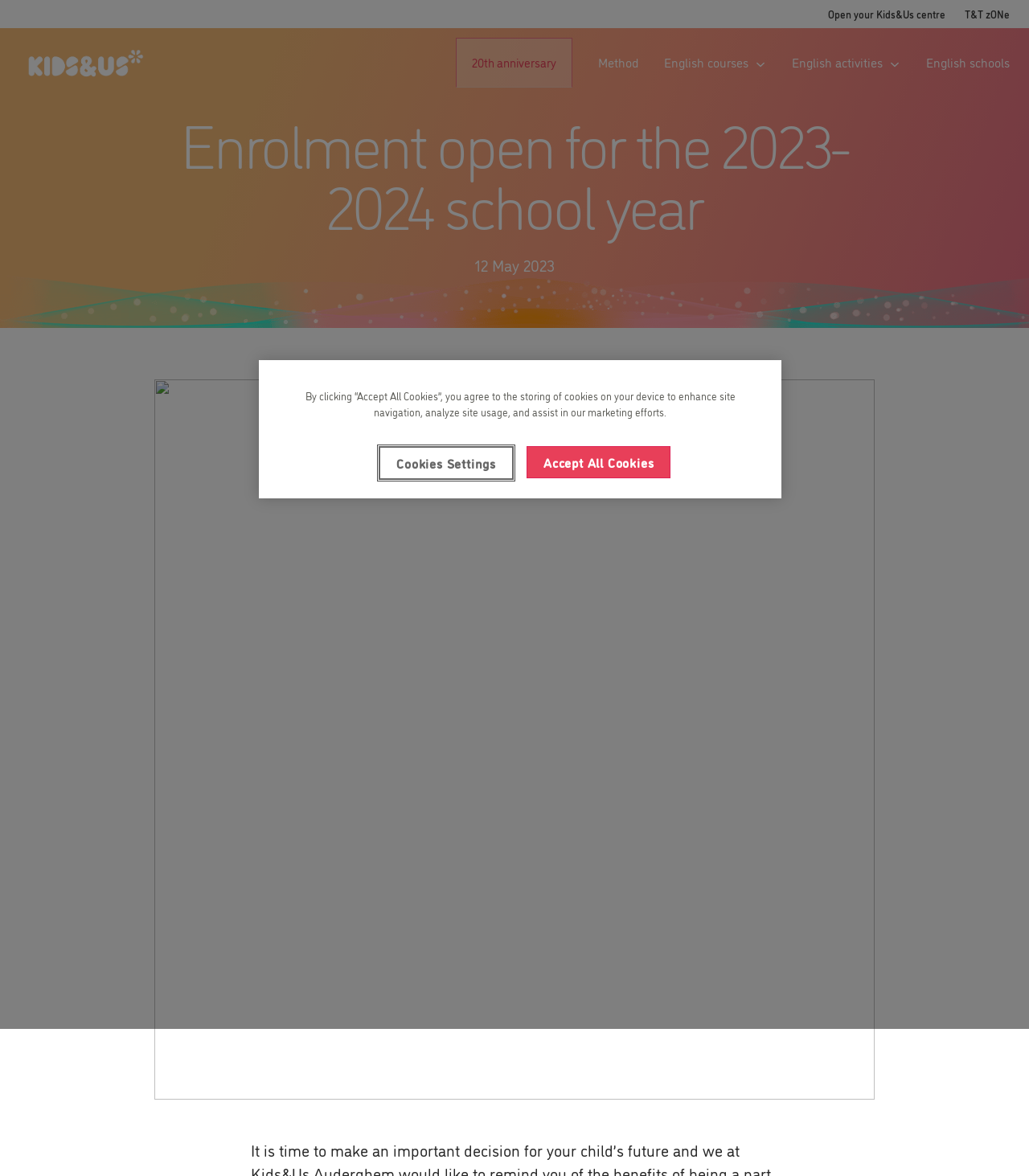Using the information in the image, give a detailed answer to the following question: What is the purpose of the 'Accept All Cookies' button?

The 'Accept All Cookies' button is located in the cookie banner section of the webpage, and its purpose is to agree to the storing of cookies on the device to enhance site navigation, analyze site usage, and assist in marketing efforts.